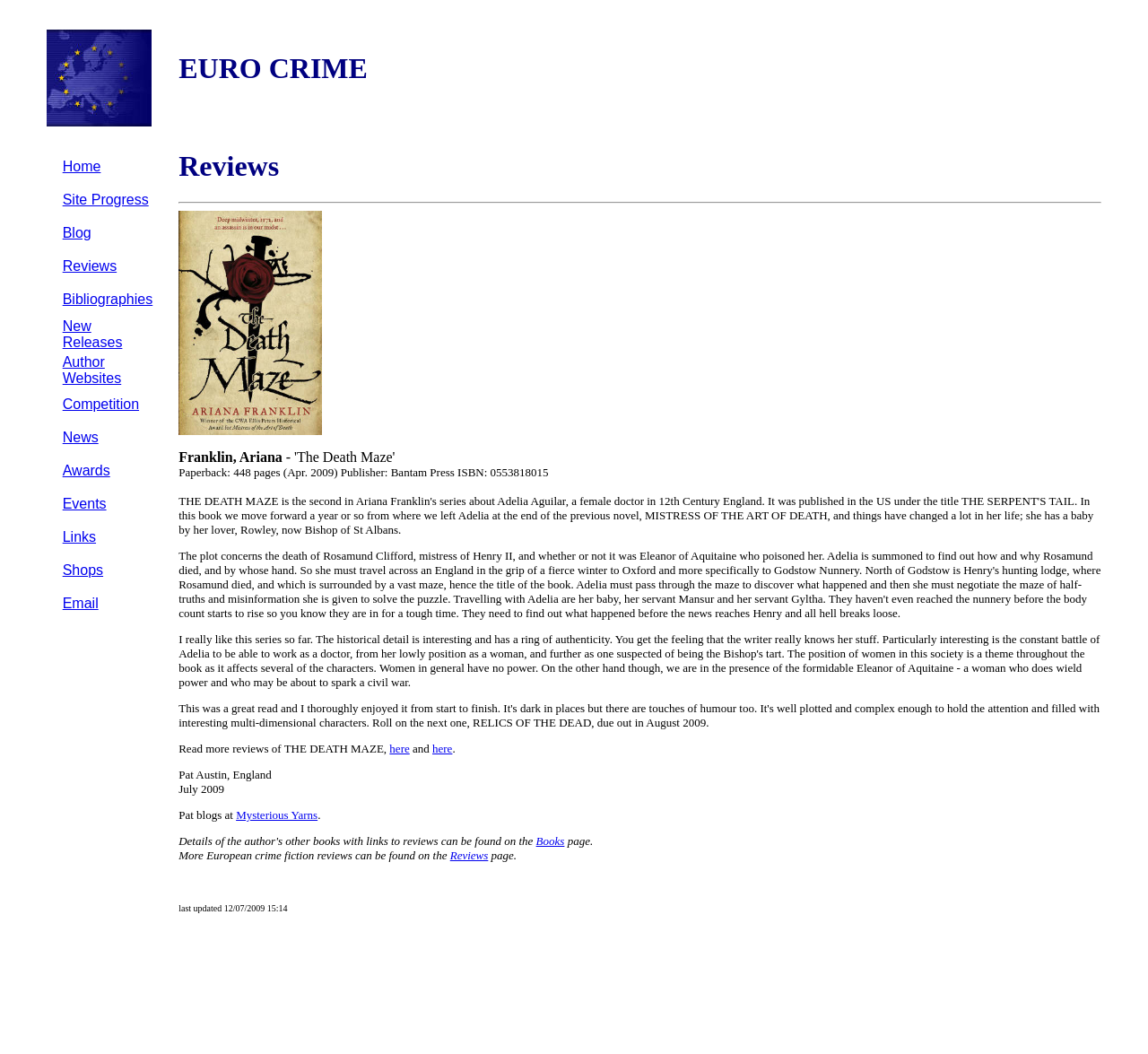What is the name of the book being reviewed?
Using the image provided, answer with just one word or phrase.

The Death Maze